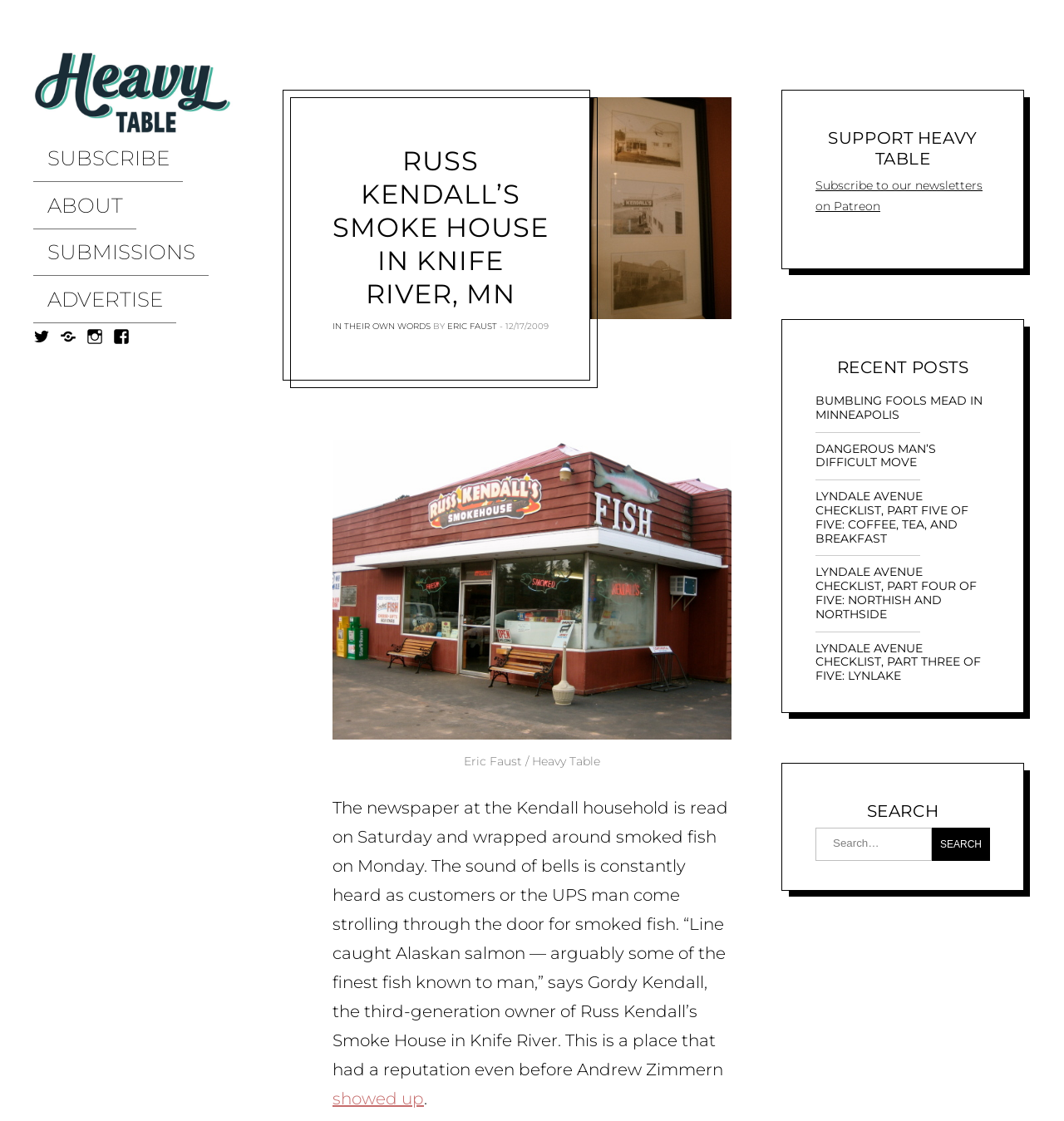Pinpoint the bounding box coordinates of the clickable area needed to execute the instruction: "Read the article about Russ Kendall’s Smoke House". The coordinates should be specified as four float numbers between 0 and 1, i.e., [left, top, right, bottom].

[0.309, 0.129, 0.519, 0.277]